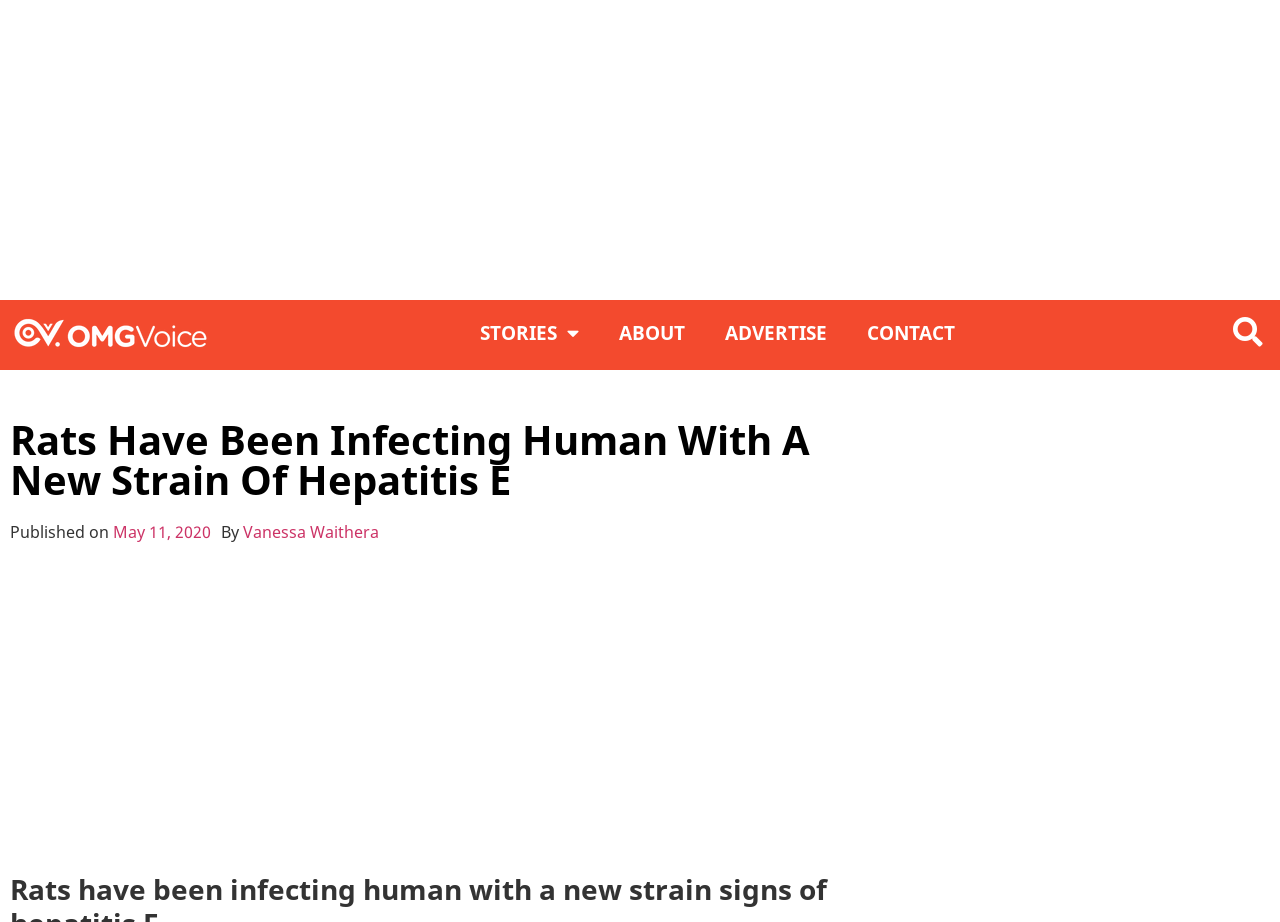Please specify the bounding box coordinates for the clickable region that will help you carry out the instruction: "Click the omgvoice logo".

[0.008, 0.336, 0.164, 0.39]